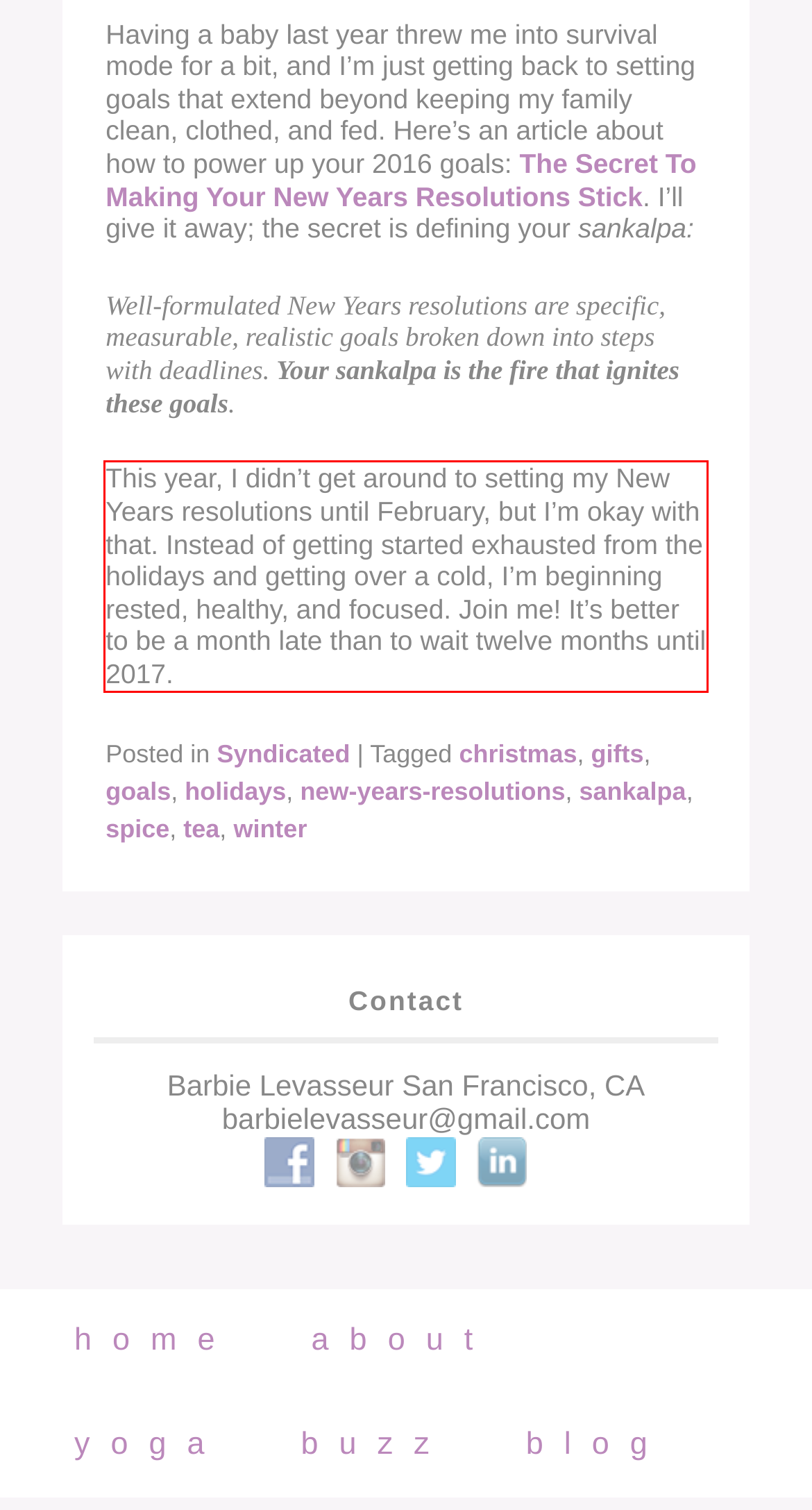View the screenshot of the webpage and identify the UI element surrounded by a red bounding box. Extract the text contained within this red bounding box.

This year, I didn’t get around to setting my New Years resolutions until February, but I’m okay with that. Instead of getting started exhausted from the holidays and getting over a cold, I’m beginning rested, healthy, and focused. Join me! It’s better to be a month late than to wait twelve months until 2017.